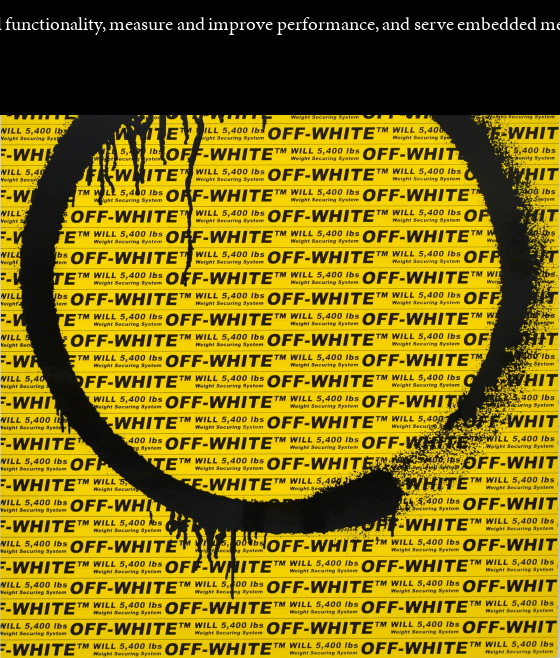Generate an elaborate caption for the given image.

The image features a bold artistic design by Takashi Murakami and Virgil Abloh, showcasing their collaboration titled "Kyoto Ensō," created in 2018. The vivid background is dominated by a bright yellow color, adorned with repeated text that reads "OFF-WHITE," emphasizing a contemporary aesthetic associated with urban culture and streetwear. 

At the center, a large black circular graphic interrupts the text, adding a striking visual contrast. This bold design element likely symbolizes inclusivity and the fusion of art and fashion that both artists are known for. The composition invites viewers to engage with the artwork's themes of collaboration, identity, and modern consumerism, while the meticulous attention to detail highlights the artists' unique styles and their impact on contemporary art. The piece is presented in an aluminum frame, underscoring its gallery-ready appeal.